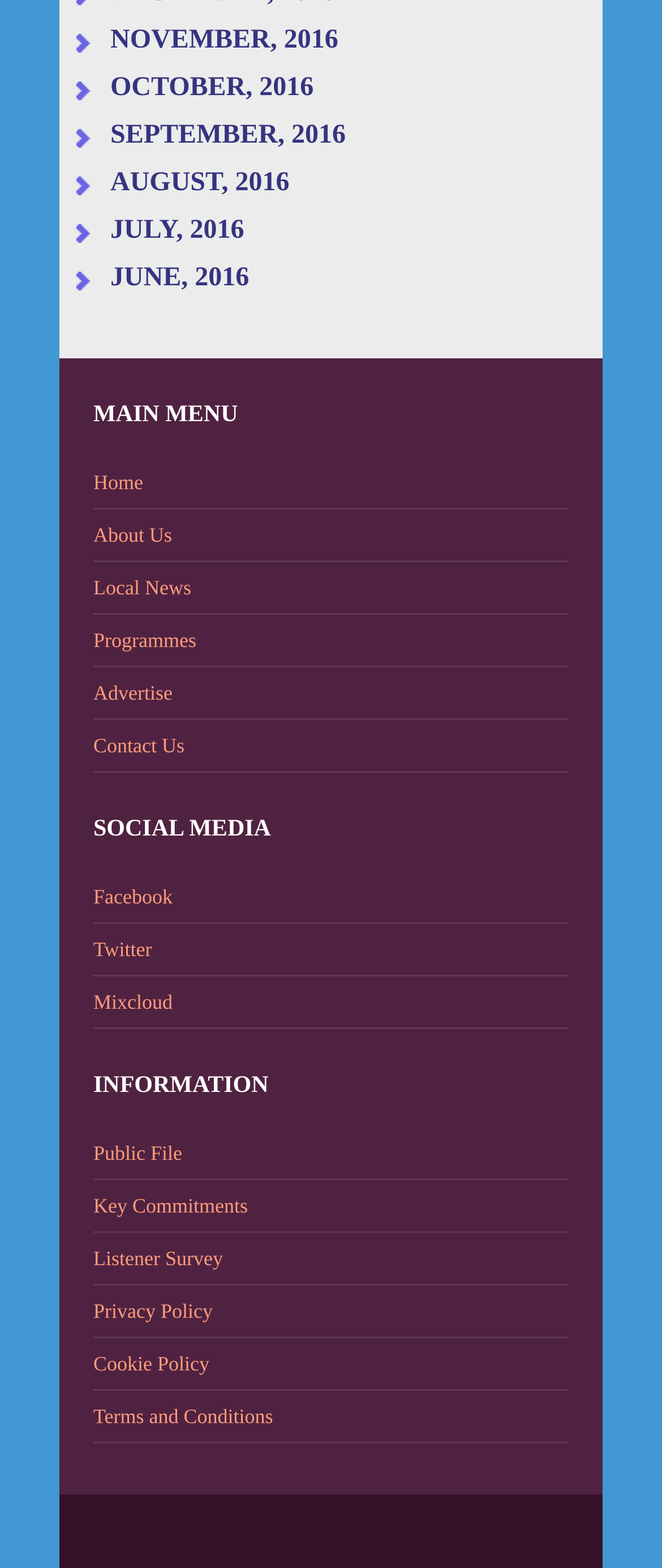Locate the bounding box coordinates of the clickable area to execute the instruction: "View November 2016 archives". Provide the coordinates as four float numbers between 0 and 1, represented as [left, top, right, bottom].

[0.167, 0.017, 0.885, 0.036]